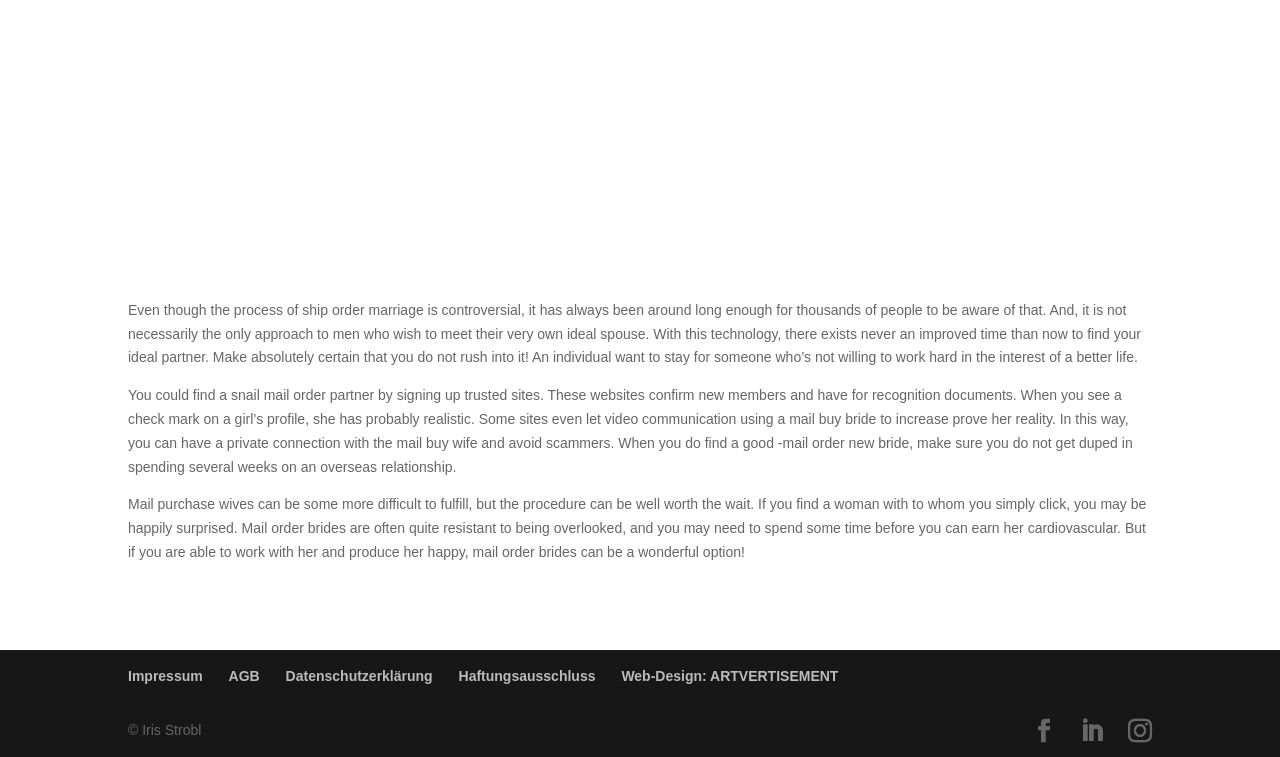Based on the element description: "December 2, 2018", identify the UI element and provide its bounding box coordinates. Use four float numbers between 0 and 1, [left, top, right, bottom].

None